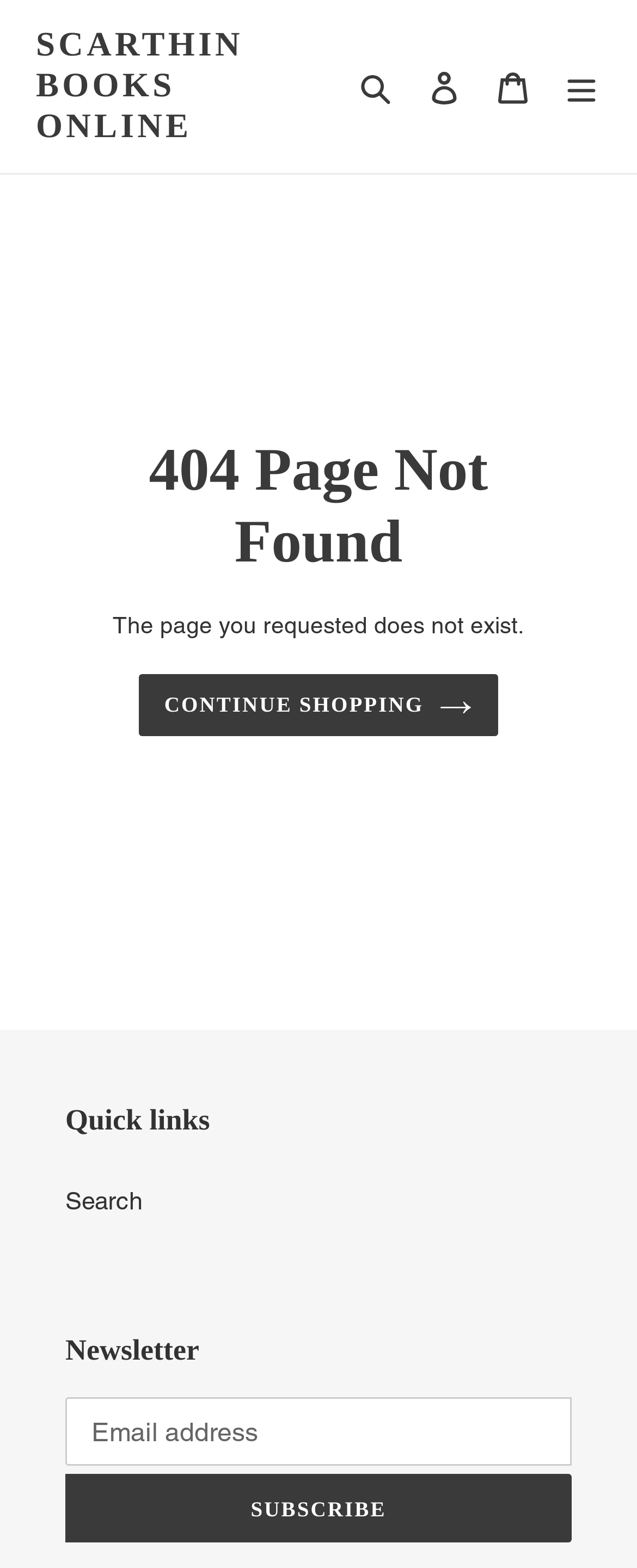Find the bounding box of the web element that fits this description: "Search".

[0.103, 0.757, 0.223, 0.774]